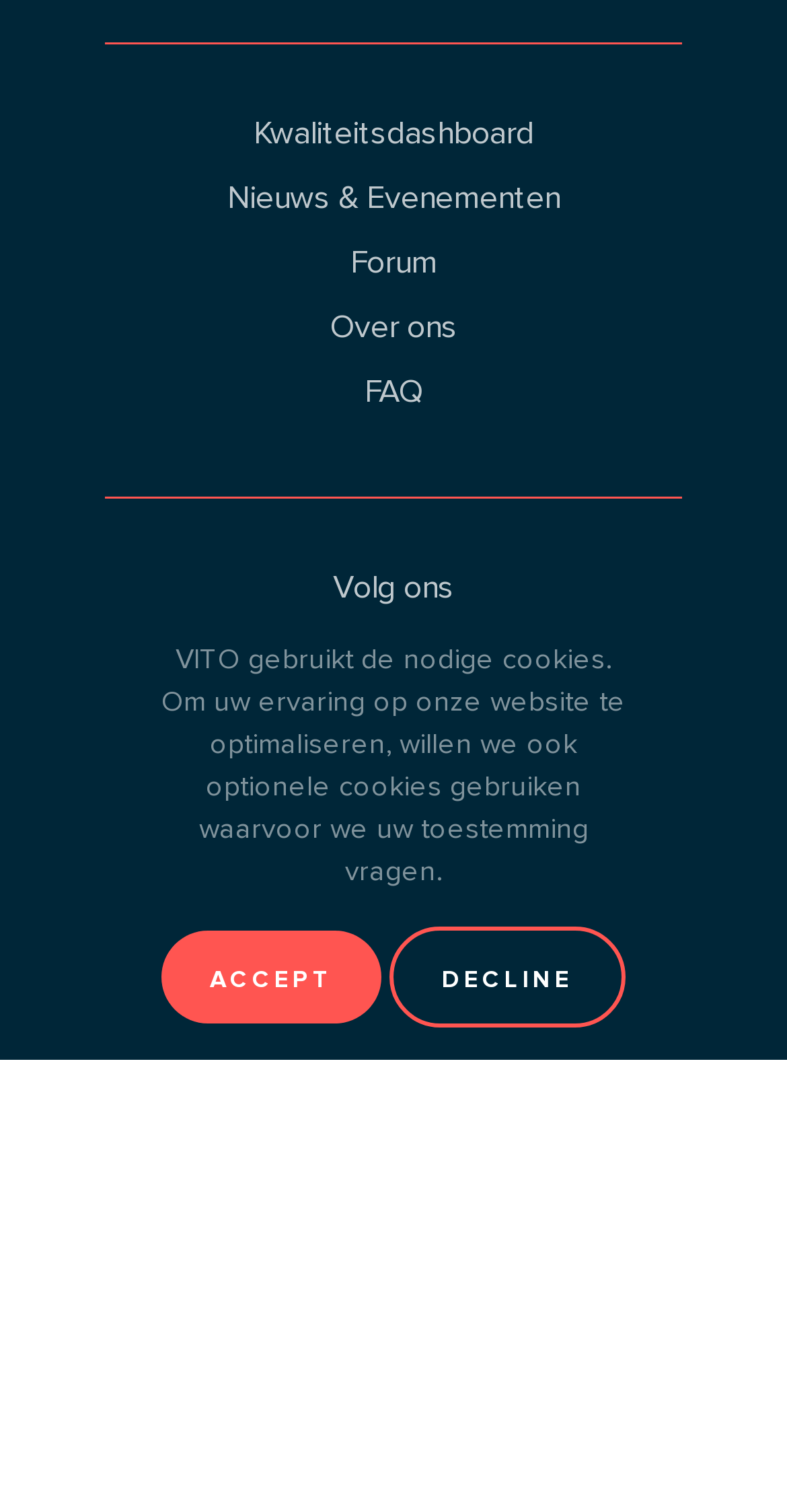Please provide a brief answer to the question using only one word or phrase: 
What is the name of the organization that created and manages this website?

VITO NV